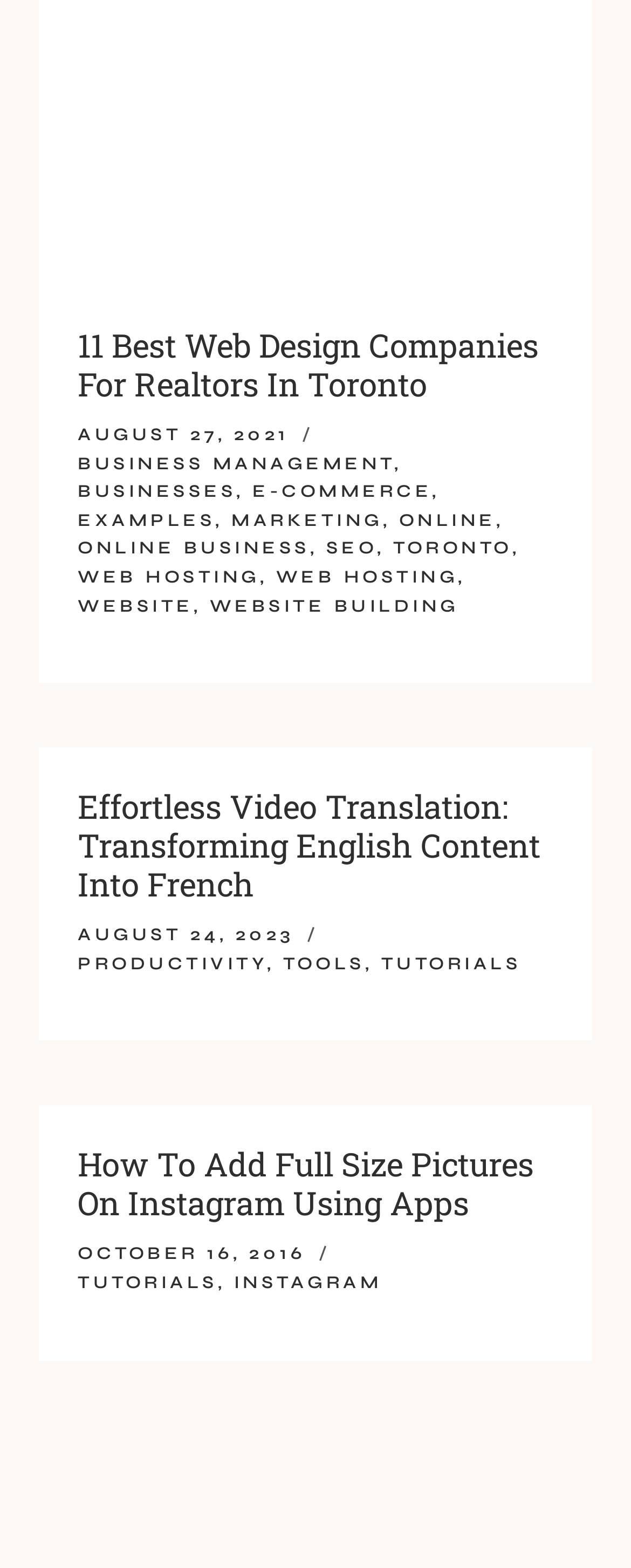Answer the question in one word or a short phrase:
When was the second article published?

AUGUST 24, 2023